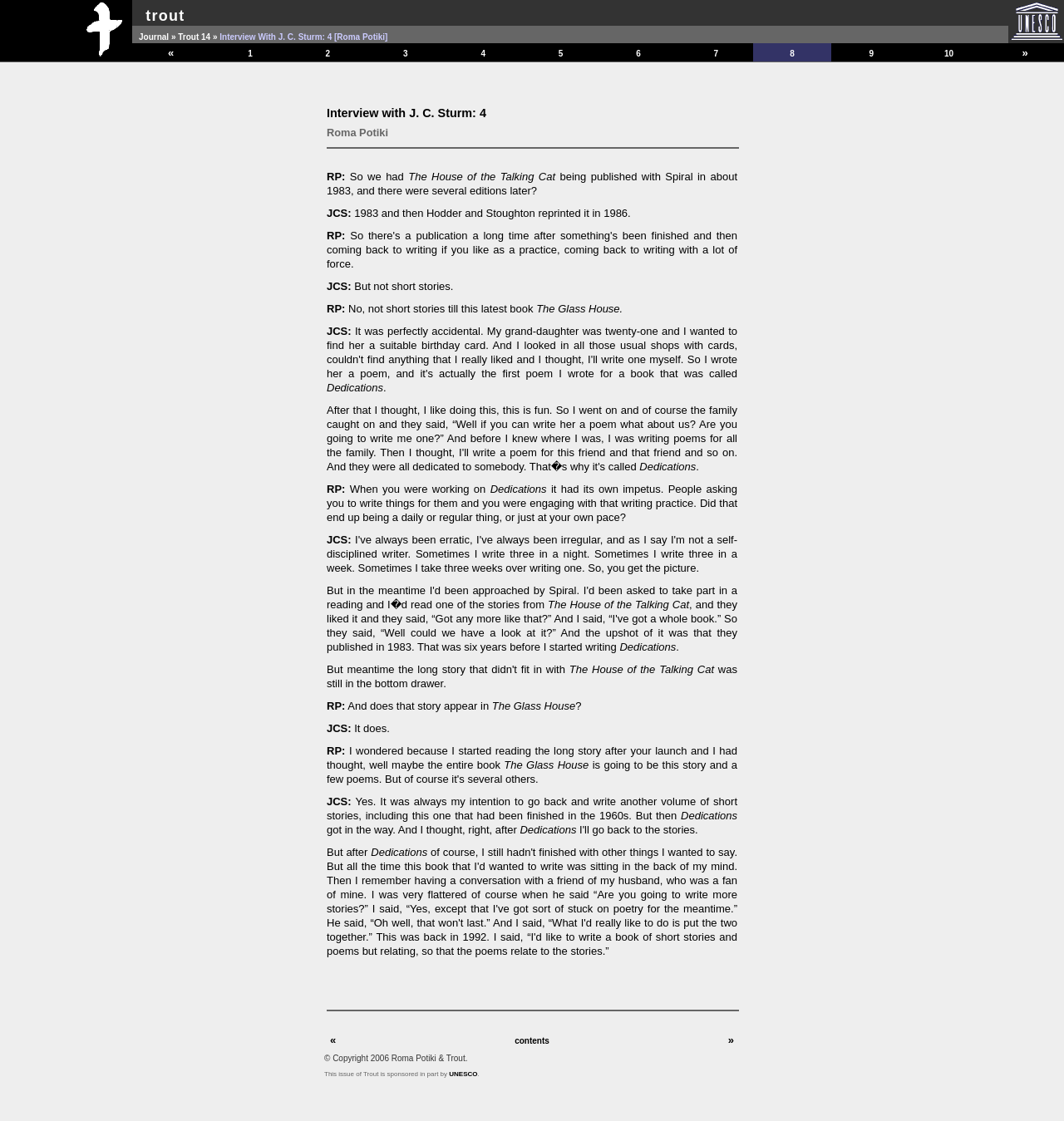Identify the bounding box for the described UI element: "title="Trout Home Page"".

[0.07, 0.042, 0.124, 0.054]